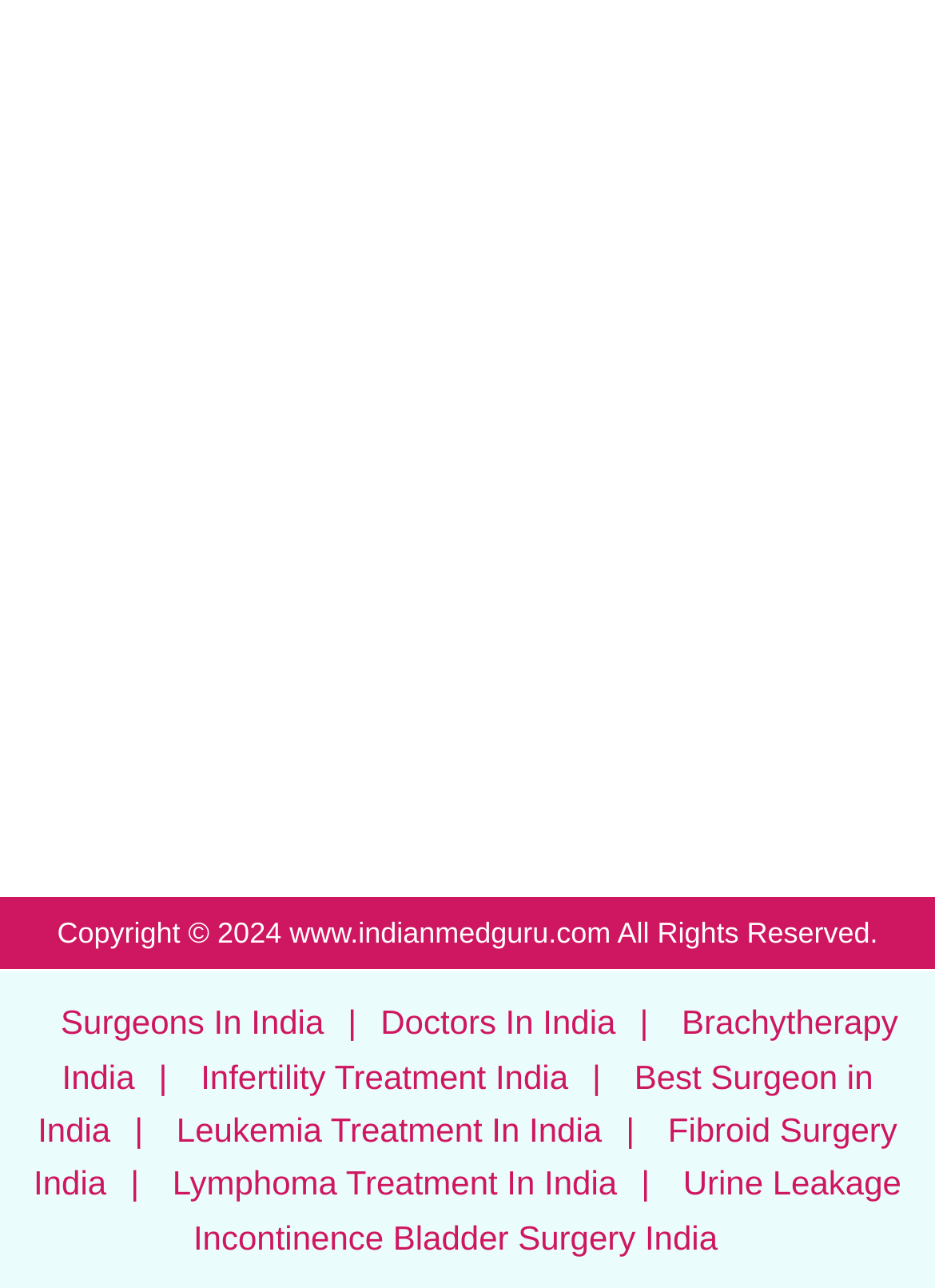Determine the bounding box coordinates for the clickable element required to fulfill the instruction: "Explore brachytherapy options in India". Provide the coordinates as four float numbers between 0 and 1, i.e., [left, top, right, bottom].

[0.066, 0.779, 0.961, 0.85]